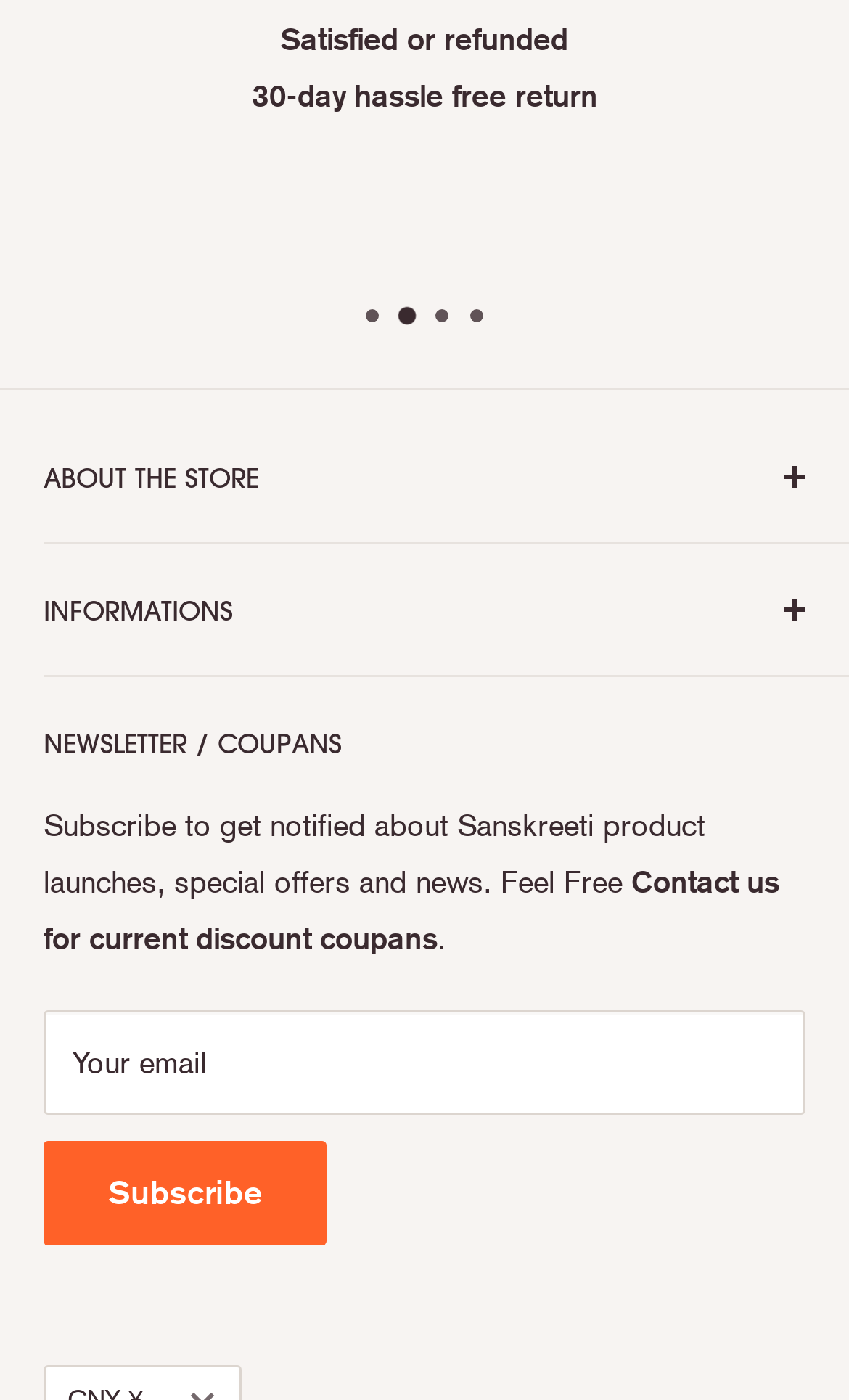Please mark the bounding box coordinates of the area that should be clicked to carry out the instruction: "Click the Contact Us link".

[0.051, 0.516, 0.897, 0.562]